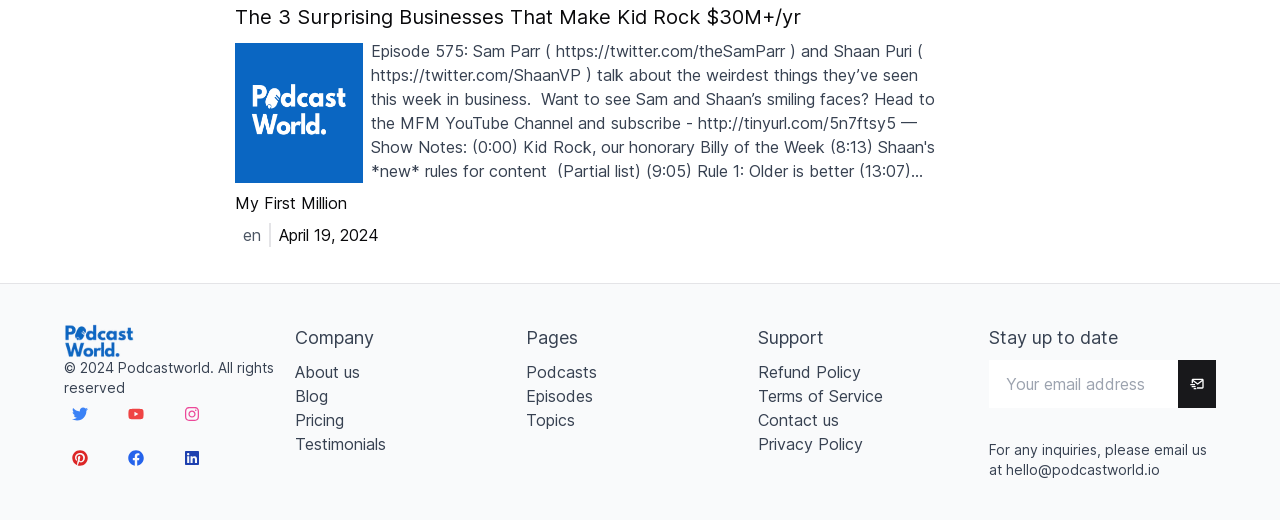Please answer the following question using a single word or phrase: 
What is the topic of the featured article?

Kid Rock's businesses